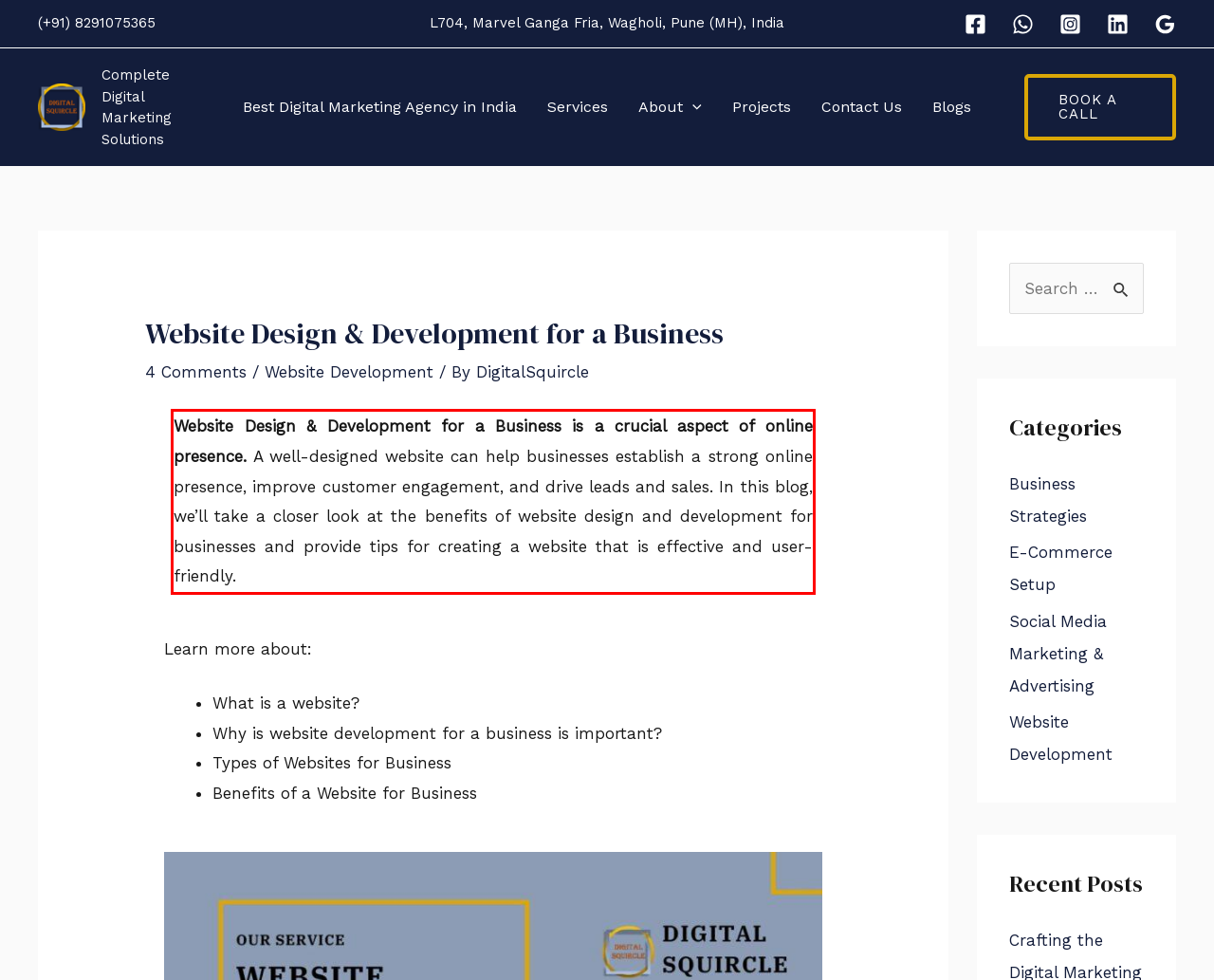Using the provided webpage screenshot, recognize the text content in the area marked by the red bounding box.

Website Design & Development for a Business is a crucial aspect of online presence. A well-designed website can help businesses establish a strong online presence, improve customer engagement, and drive leads and sales. In this blog, we’ll take a closer look at the benefits of website design and development for businesses and provide tips for creating a website that is effective and user-friendly.